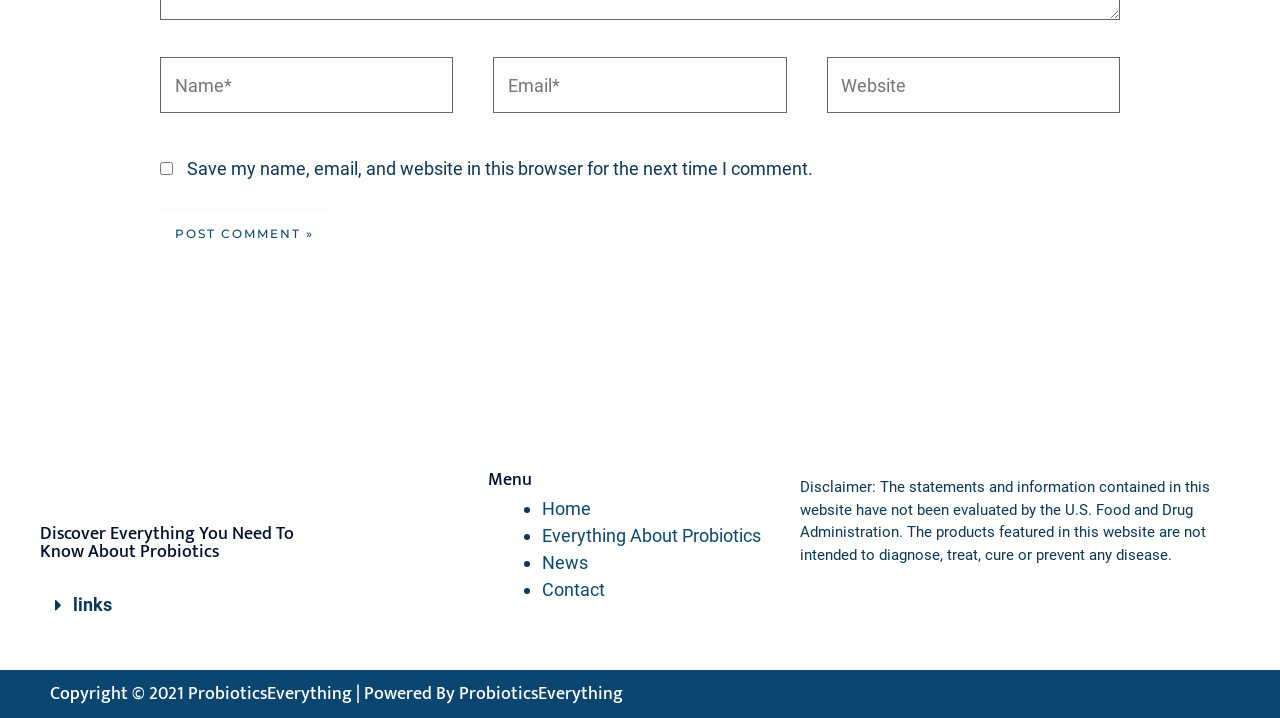Determine the bounding box coordinates of the region I should click to achieve the following instruction: "Go to the home page". Ensure the bounding box coordinates are four float numbers between 0 and 1, i.e., [left, top, right, bottom].

[0.423, 0.693, 0.462, 0.723]